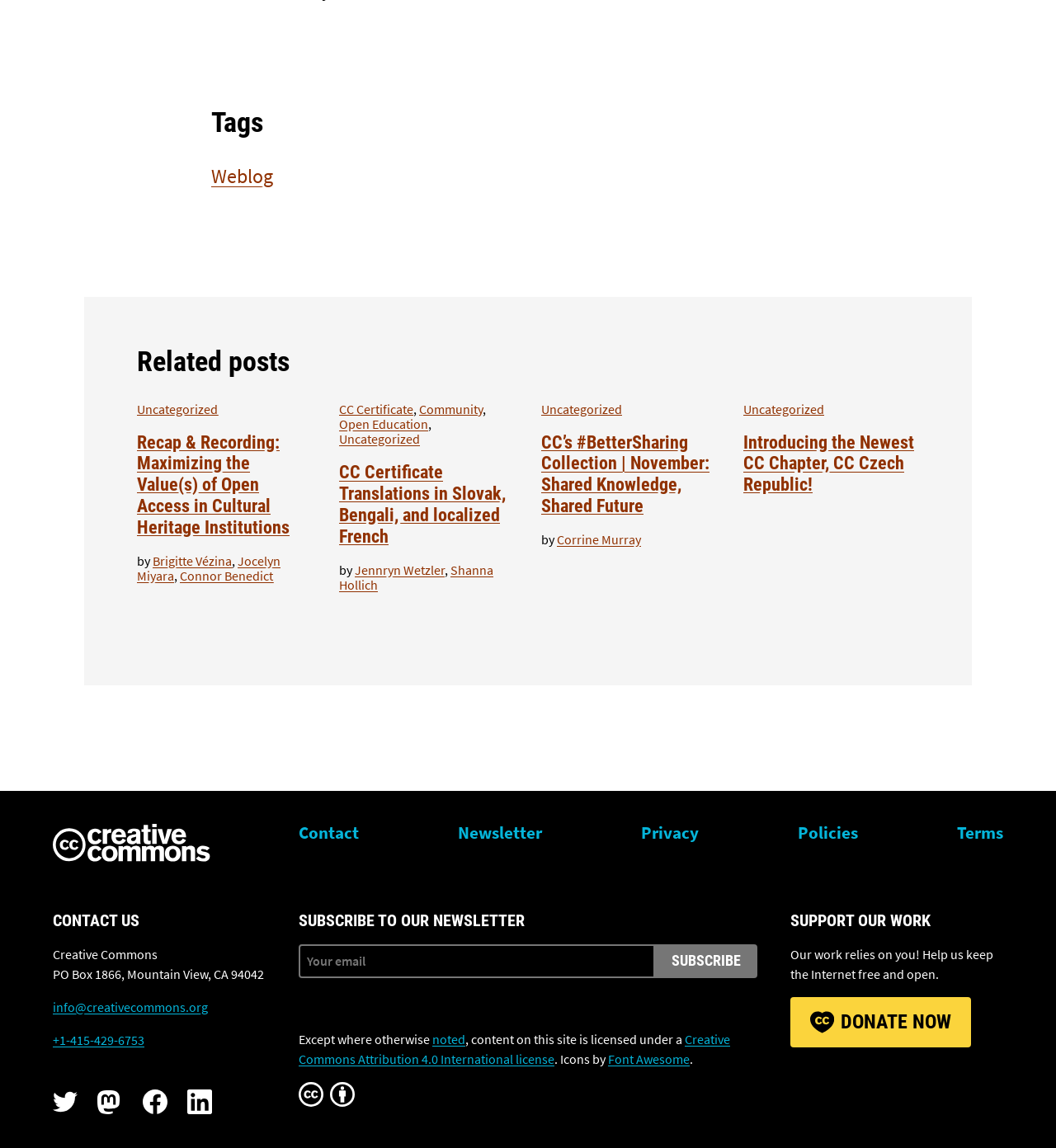Please identify the coordinates of the bounding box for the clickable region that will accomplish this instruction: "View the 'Horse Wise Origin Story'".

None